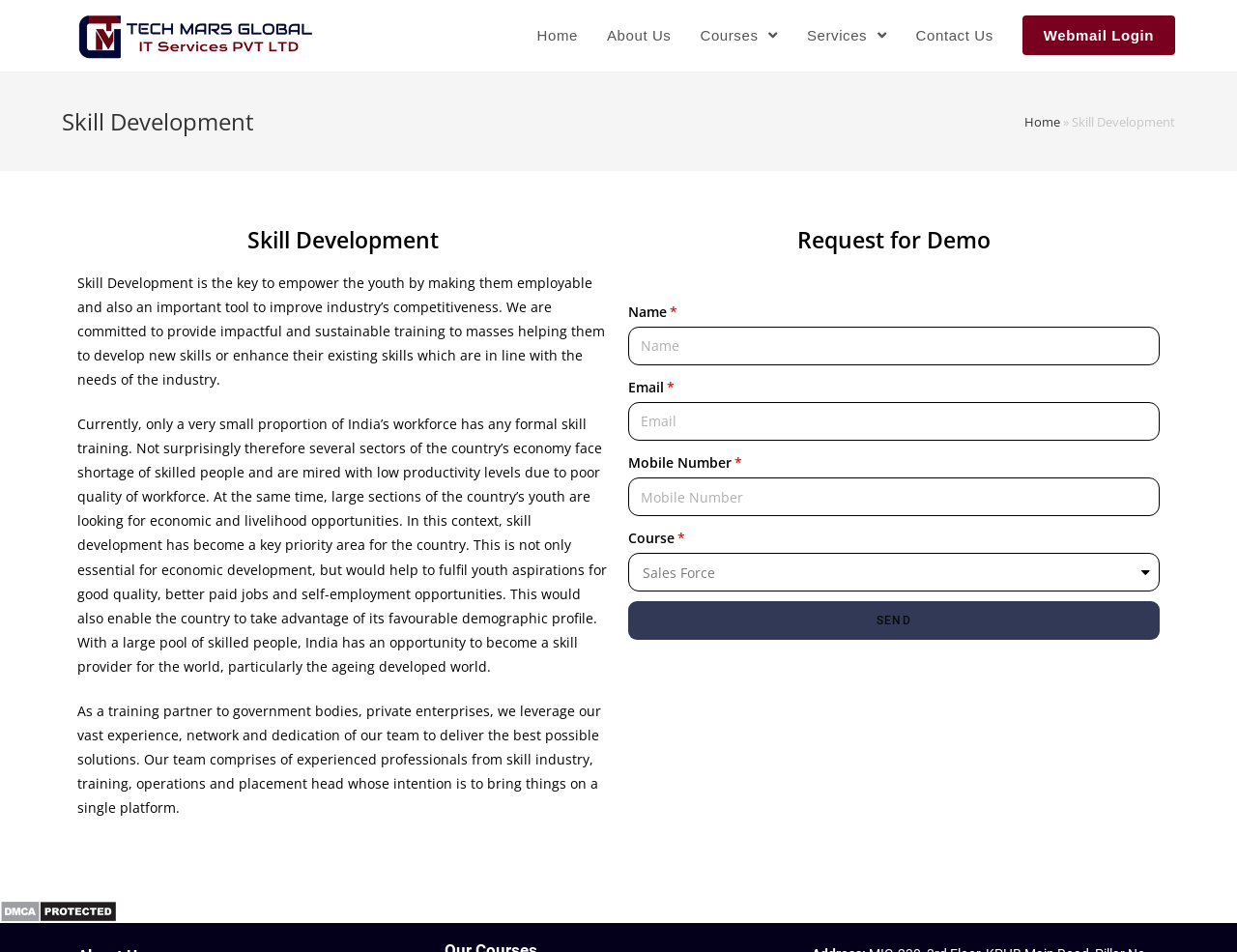Given the element description parent_node: Name name="form_fields[name]" placeholder="Name", predict the bounding box coordinates for the UI element in the webpage screenshot. The format should be (top-left x, top-left y, bottom-right x, bottom-right y), and the values should be between 0 and 1.

[0.508, 0.343, 0.938, 0.384]